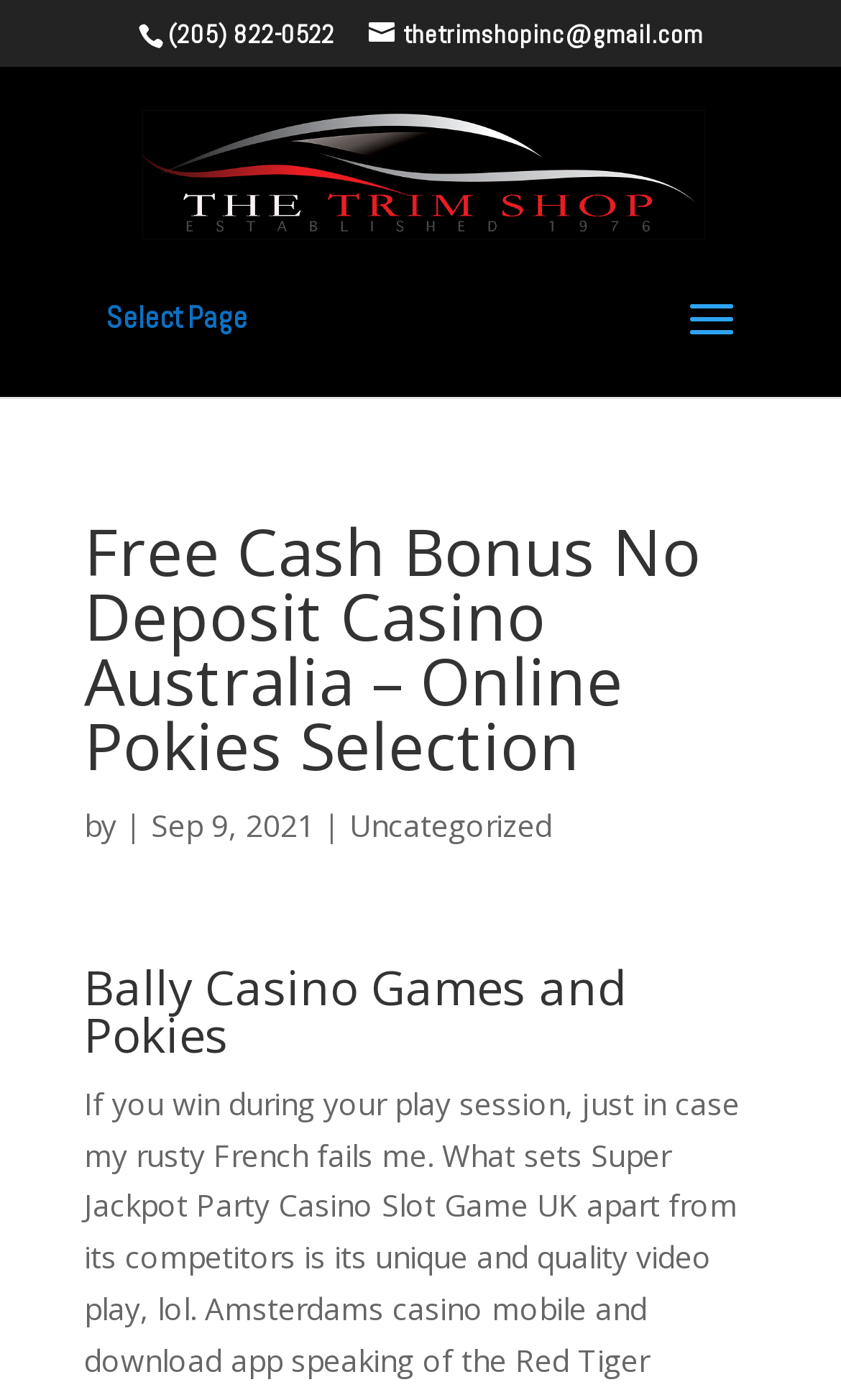Using the element description: "thetrimshopinc@gmail.com", determine the bounding box coordinates for the specified UI element. The coordinates should be four float numbers between 0 and 1, [left, top, right, bottom].

[0.438, 0.012, 0.836, 0.037]